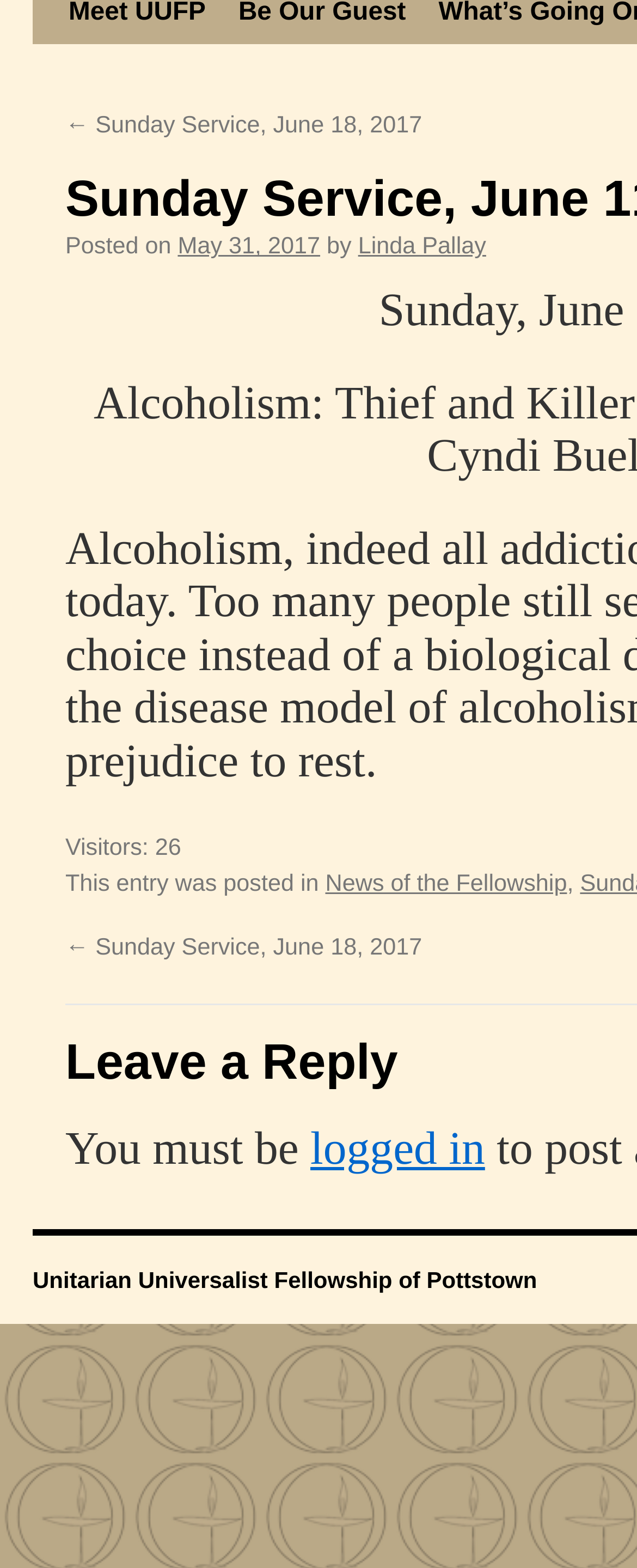From the webpage screenshot, predict the bounding box of the UI element that matches this description: "Buy And Sale".

None